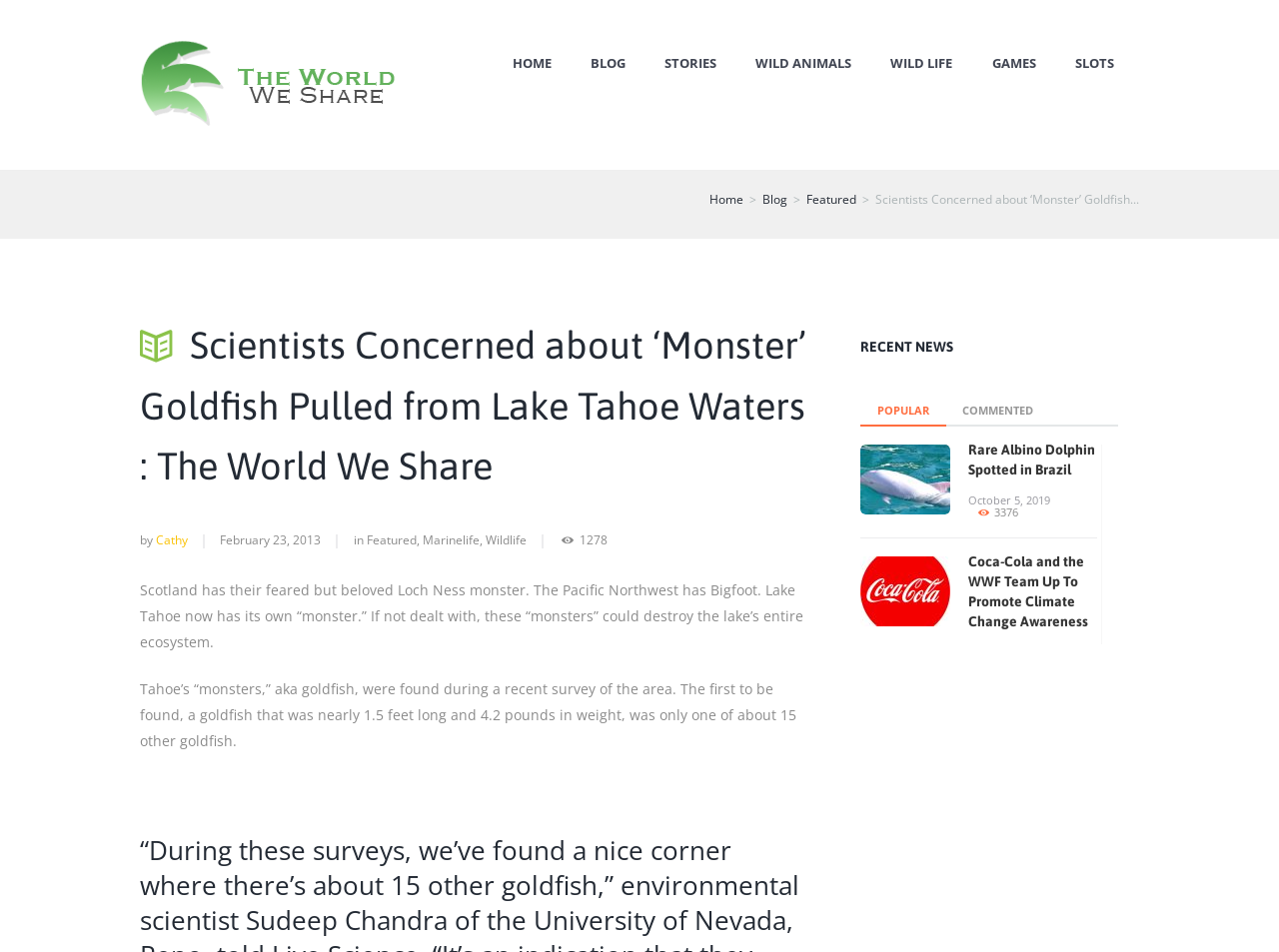What is the category of the main article?
Please analyze the image and answer the question with as much detail as possible.

The category of the main article is mentioned as 'Marinelife' in the byline, which is located below the title of the article.